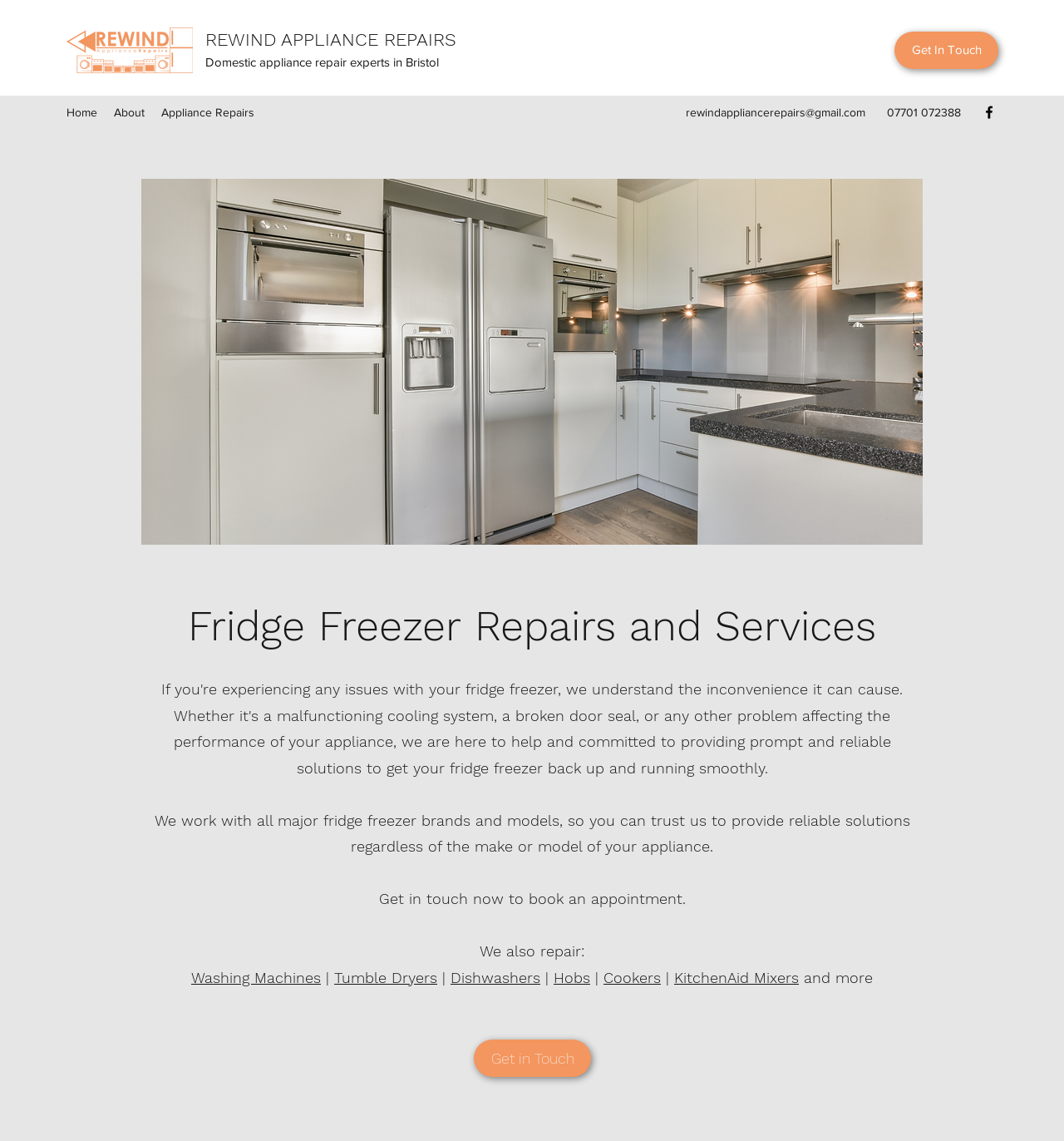Specify the bounding box coordinates of the area to click in order to execute this command: 'Visit the Facebook page'. The coordinates should consist of four float numbers ranging from 0 to 1, and should be formatted as [left, top, right, bottom].

[0.922, 0.091, 0.938, 0.106]